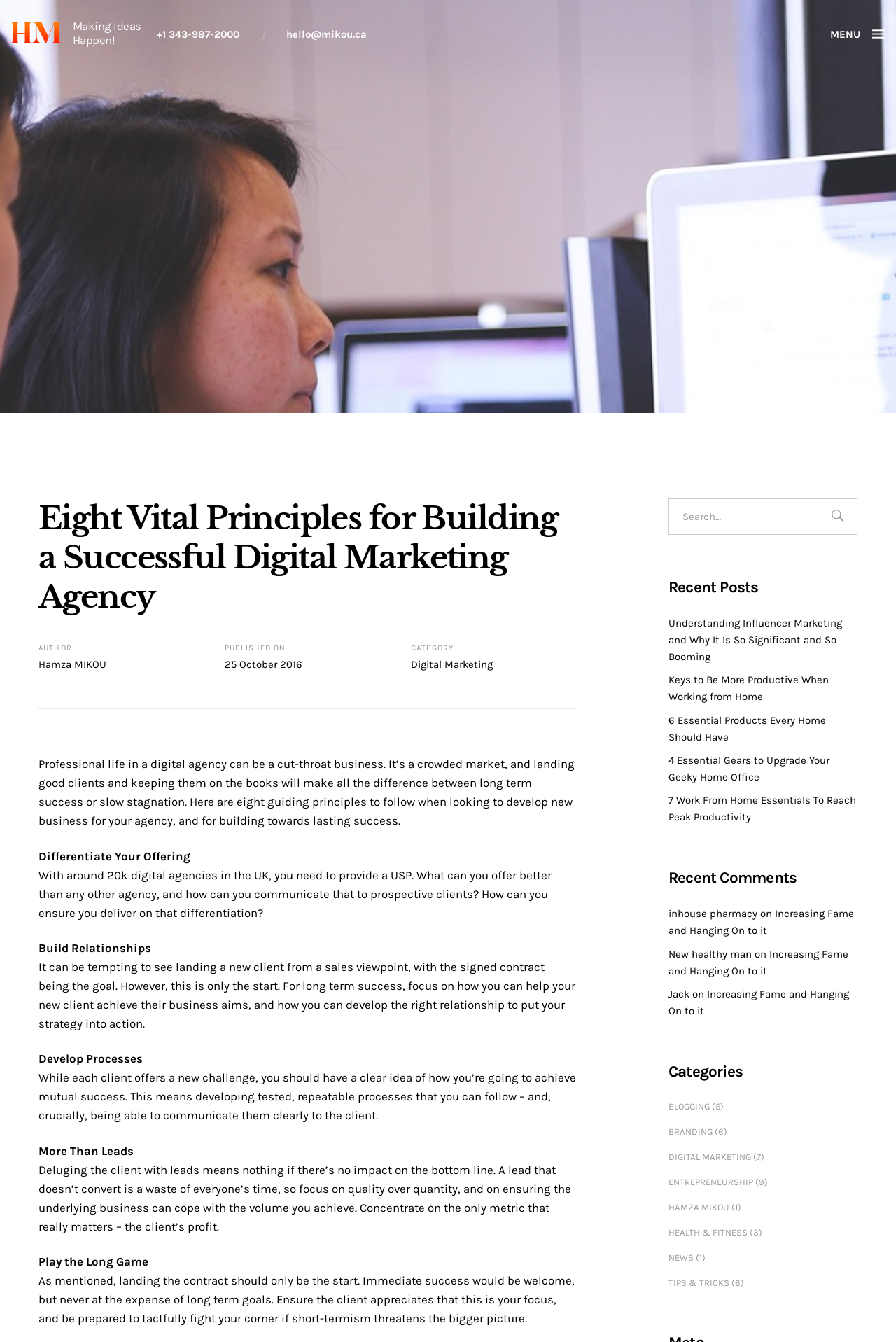Extract the bounding box coordinates of the UI element described: "+1 343-987-2000". Provide the coordinates in the format [left, top, right, bottom] with values ranging from 0 to 1.

[0.175, 0.019, 0.267, 0.032]